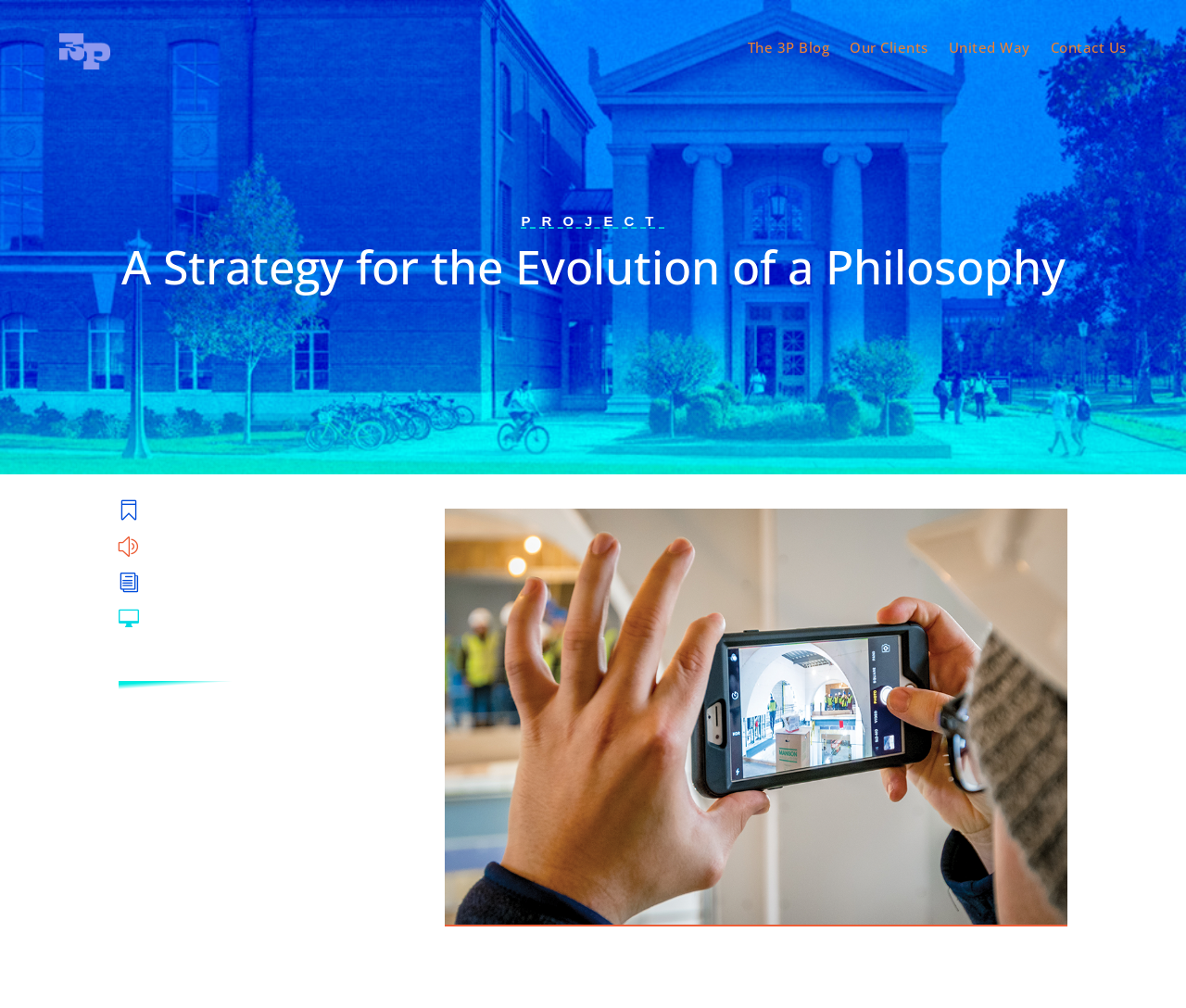How many links are in the top navigation?
Based on the image, provide your answer in one word or phrase.

4